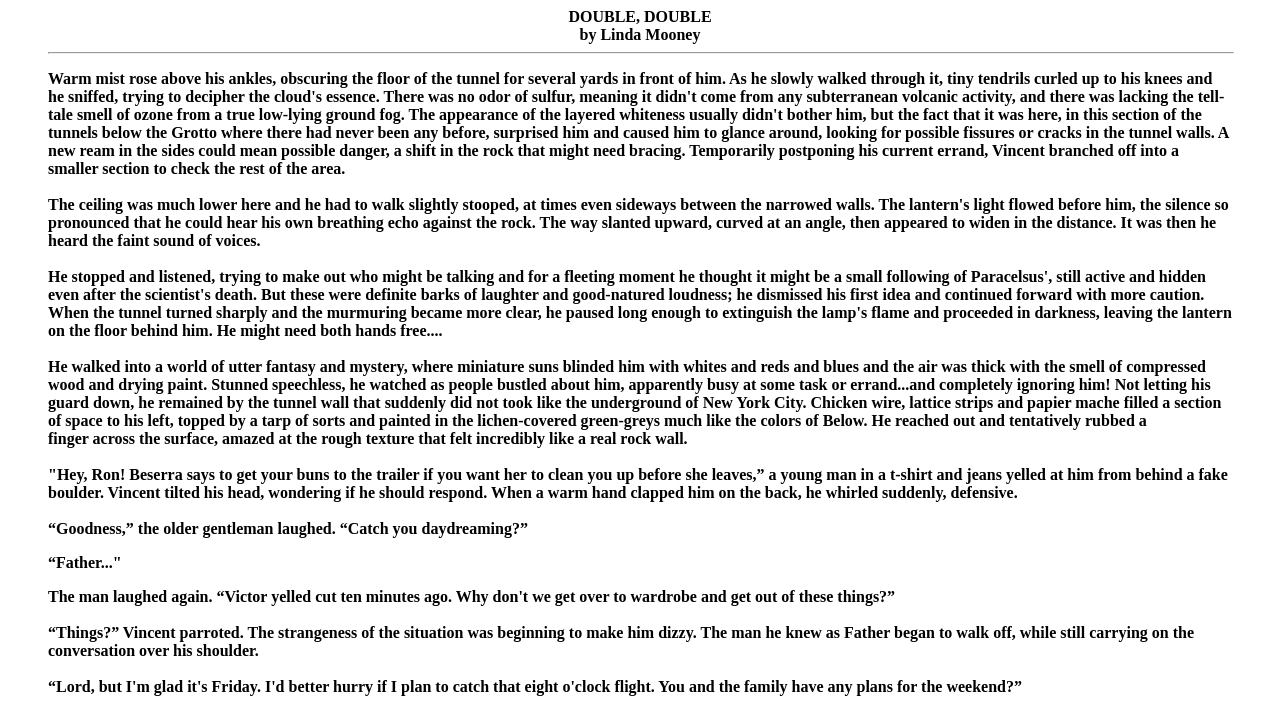Generate a comprehensive description of the webpage.

This webpage appears to be a literary work, possibly a chapter or excerpt from a book. At the top, there is a title "DOUBLE, DOUBLE" followed by the author's name "by Linda Mooney". Below the title, there is a horizontal separator line that spans the width of the page.

The main content of the page is a passage of text that describes a scene where the protagonist, Vincent, enters a fantastical world. The text is divided into several paragraphs, each with a blank line in between. The passage describes Vincent's surroundings, including miniature suns, people bustling about, and a tunnel wall that doesn't resemble the underground of New York City. The text also includes dialogue between Vincent and an older gentleman, referred to as "Father".

The text is arranged in a single column, with the paragraphs flowing from top to bottom. There are no images on the page, and the focus is solely on the written content. The overall layout is simple and easy to follow, with clear separation between paragraphs and a clear hierarchy of text elements.